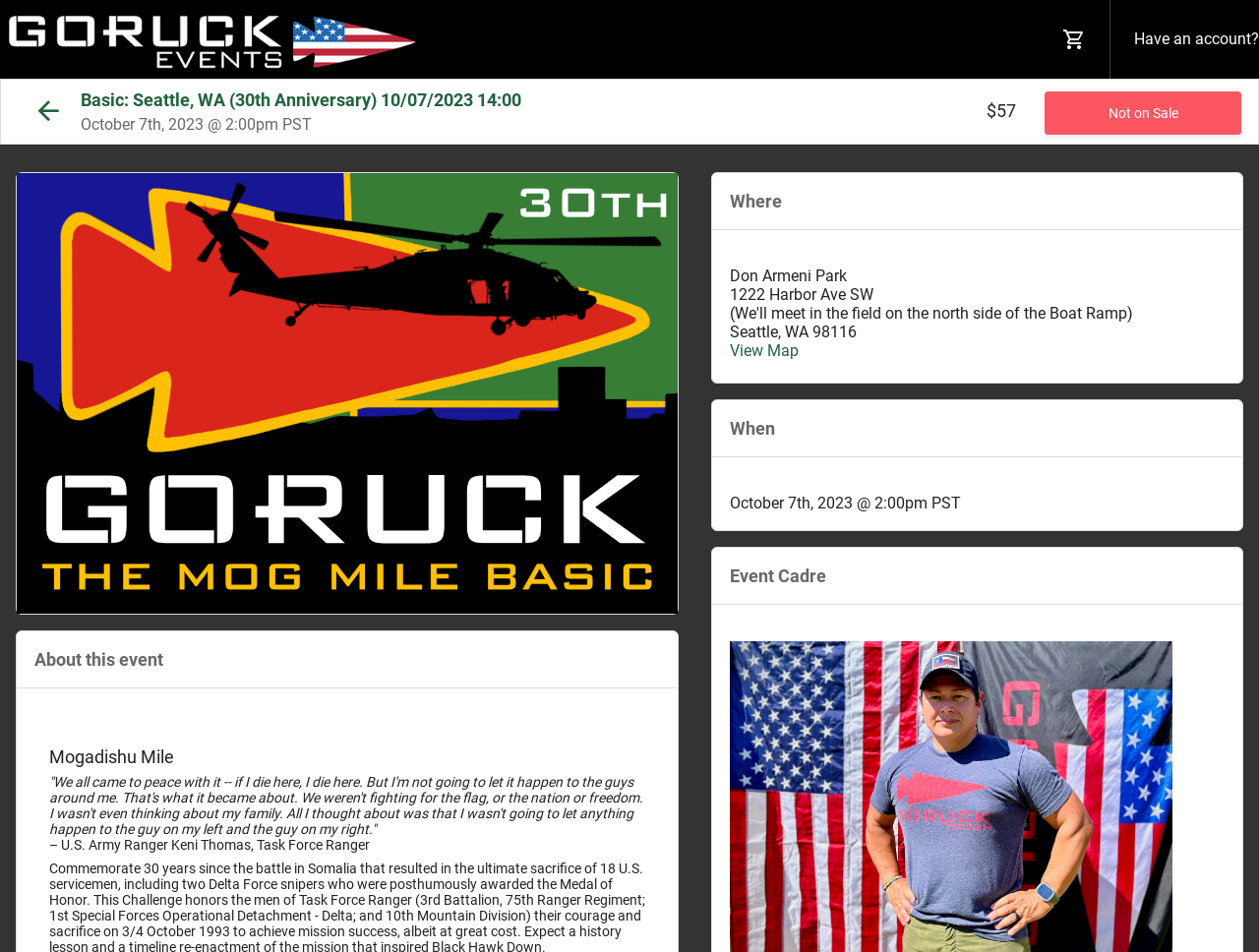Determine the bounding box coordinates for the HTML element mentioned in the following description: "Not on Sale". The coordinates should be a list of four floats ranging from 0 to 1, represented as [left, top, right, bottom].

[0.83, 0.096, 0.986, 0.141]